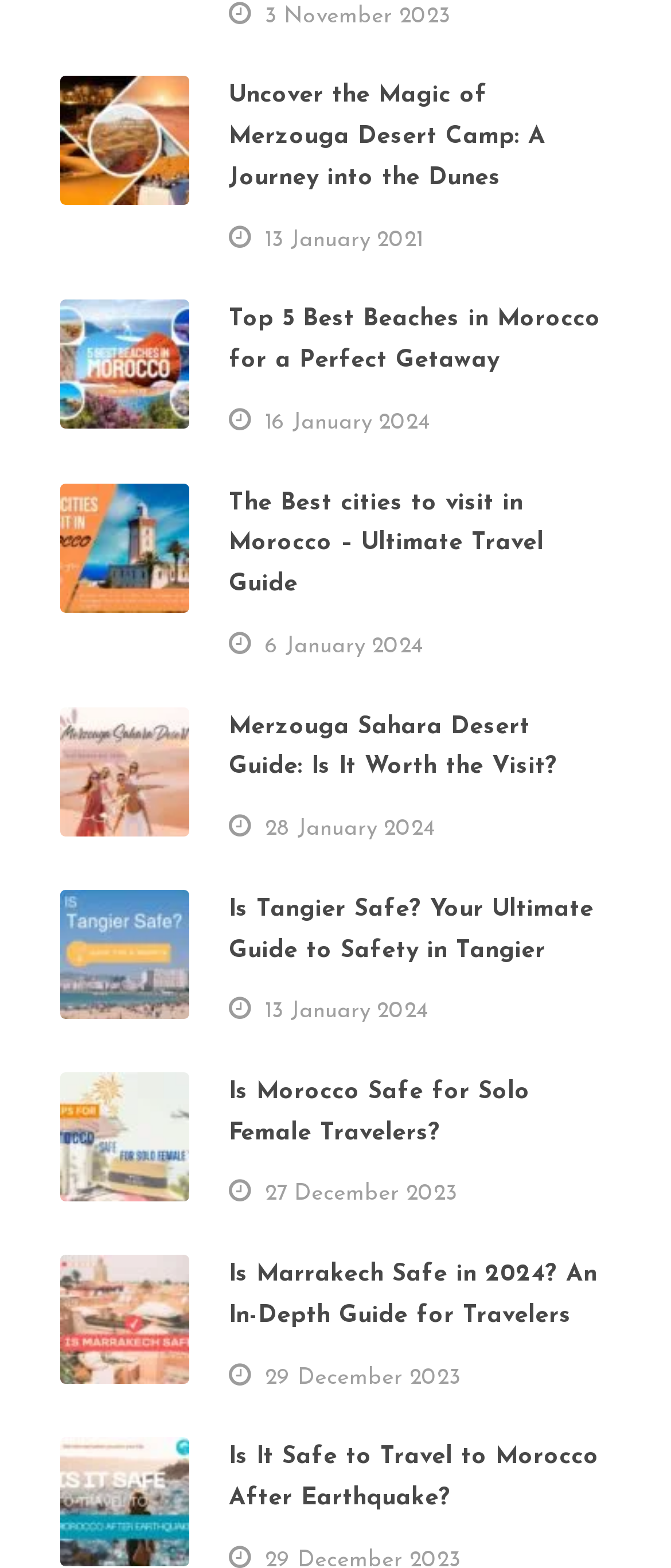How many images are on the webpage?
Answer the question with a detailed and thorough explanation.

I counted the number of image elements on the webpage, which are nested under the link elements. There are 10 images in total.